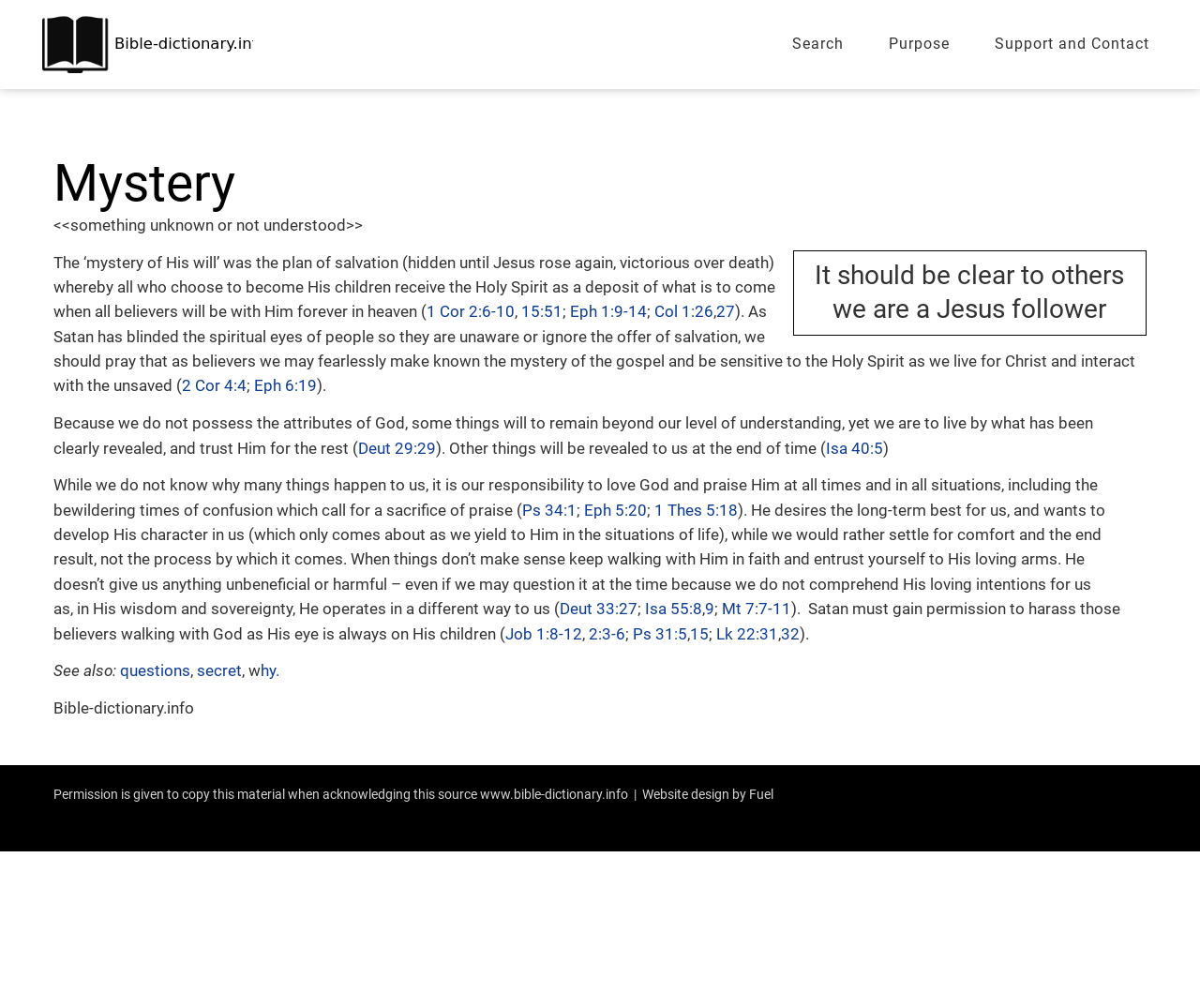Determine the coordinates of the bounding box for the clickable area needed to execute this instruction: "Click the 'Logo' link".

[0.035, 0.014, 0.348, 0.074]